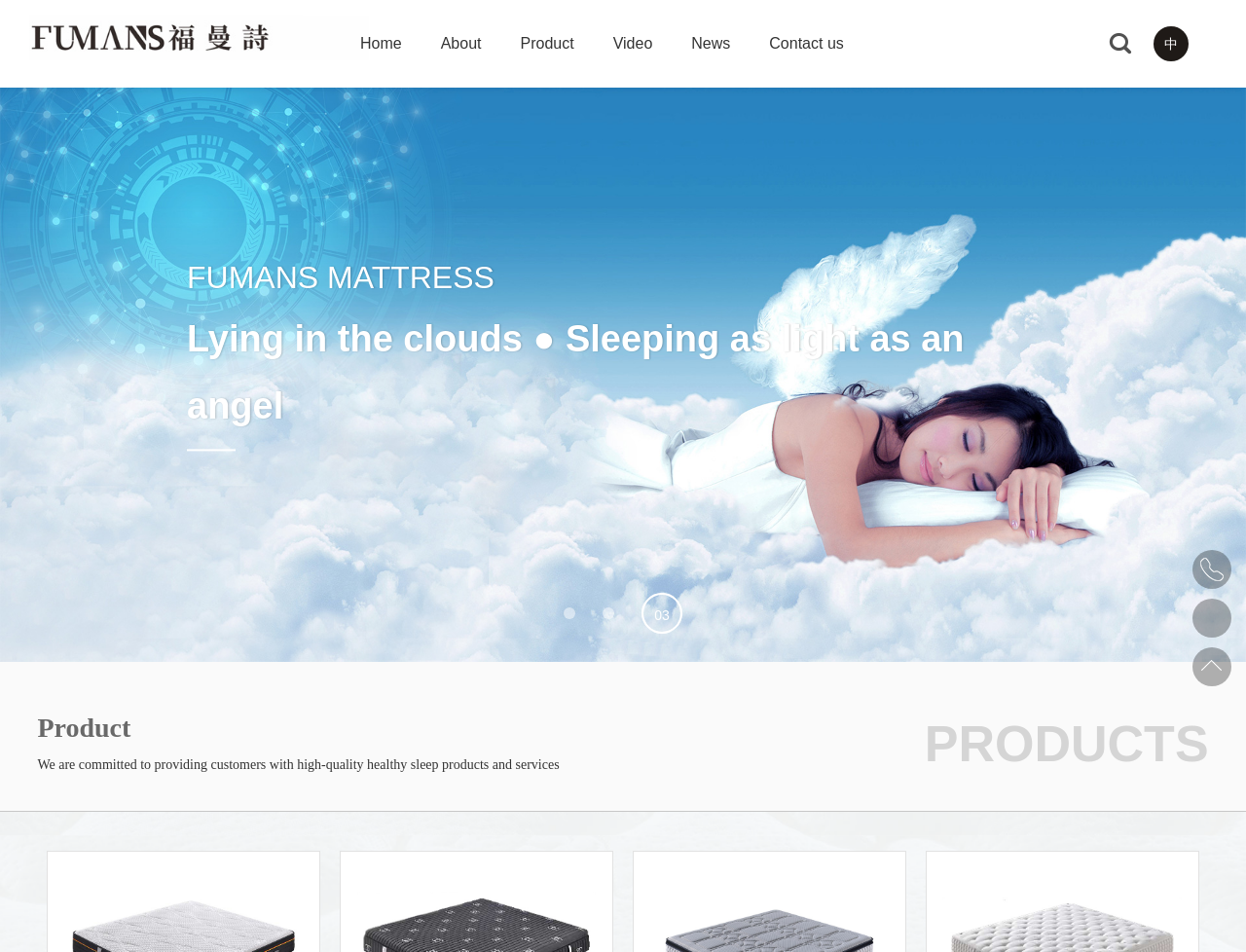For the element described, predict the bounding box coordinates as (top-left x, top-left y, bottom-right x, bottom-right y). All values should be between 0 and 1. Element description: Contact us

[0.617, 0.0, 0.677, 0.092]